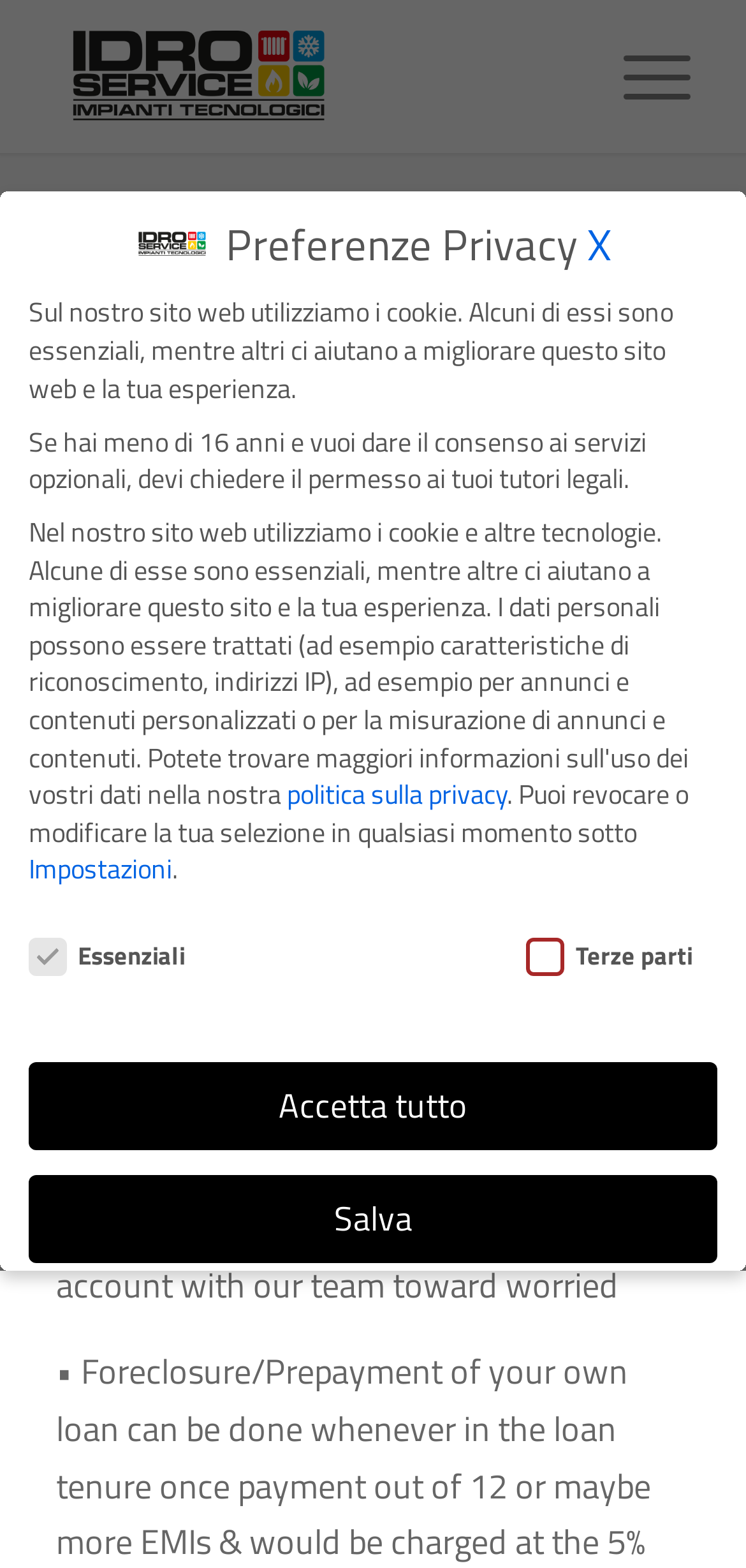Can you find and provide the title of the webpage?

This business are desired just for consumers who possess picked Smart Unsecured loan